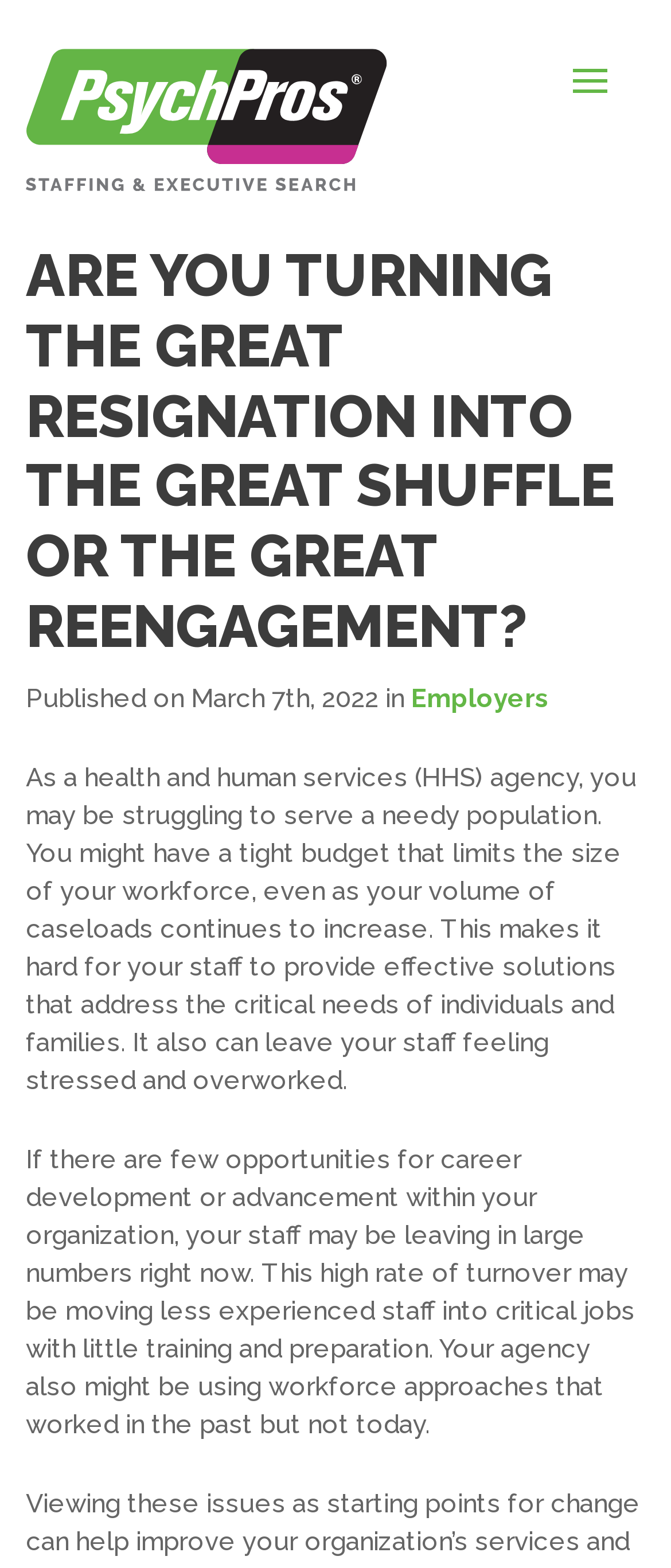How many links are in the top navigation menu?
Using the image, respond with a single word or phrase.

7